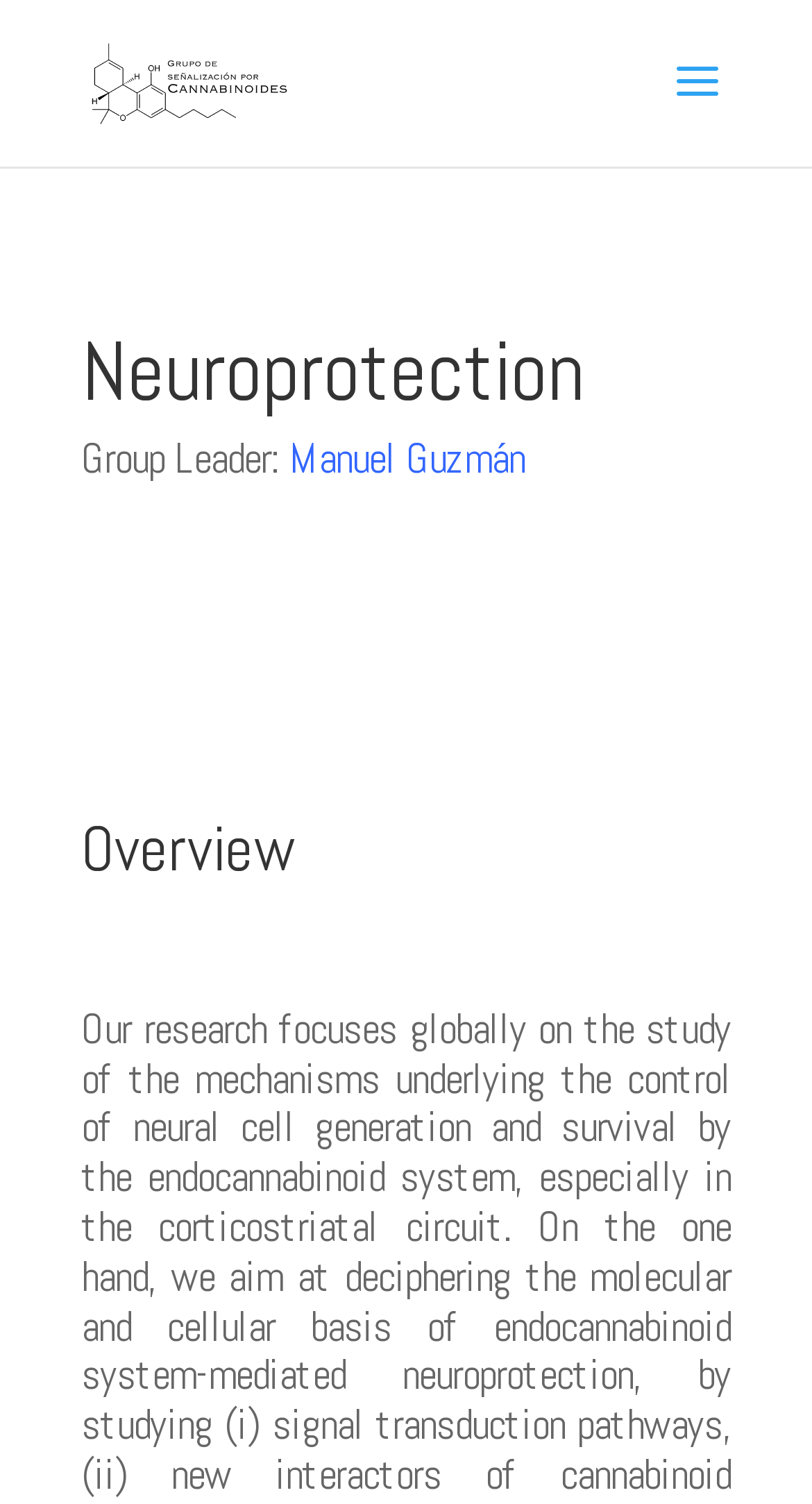Give a one-word or short phrase answer to this question: 
What is the name of the group?

Cannabinoid Signalling Group